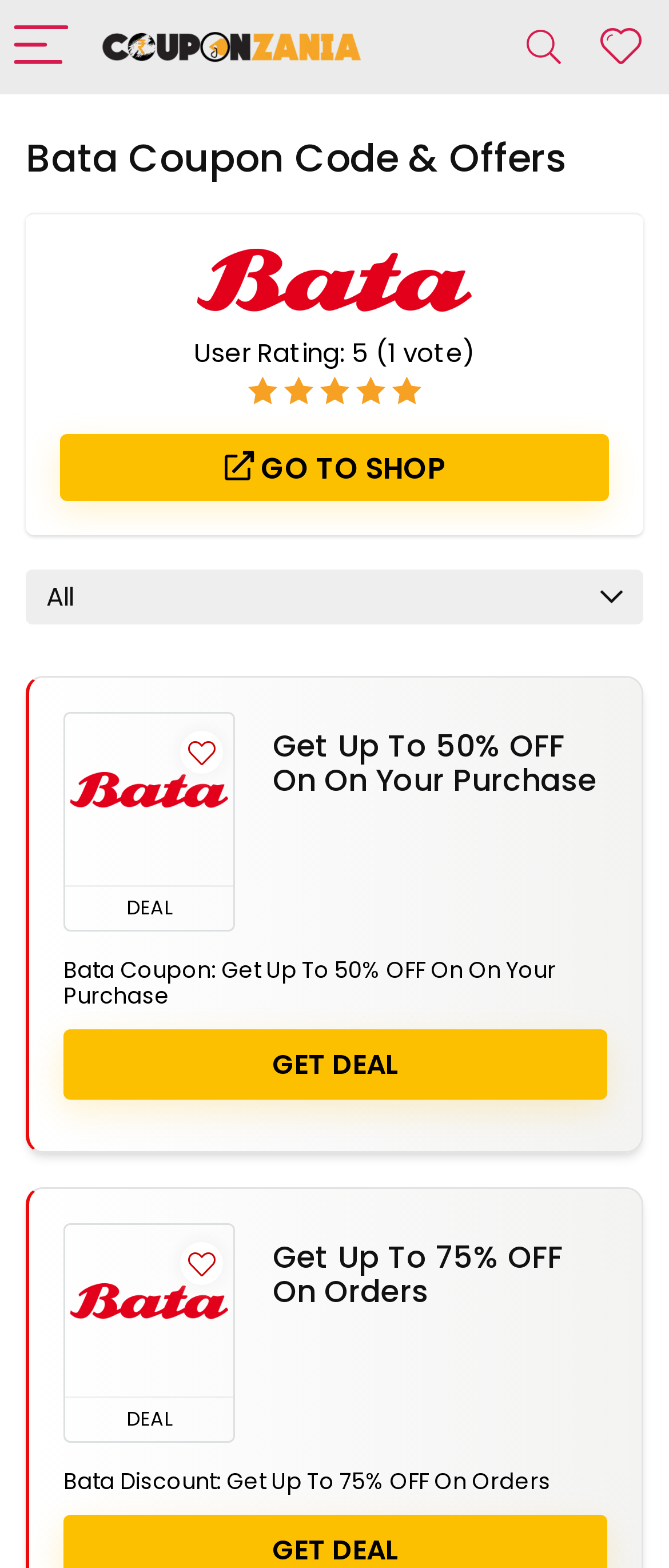Please locate the clickable area by providing the bounding box coordinates to follow this instruction: "Click the menu button".

[0.0, 0.001, 0.123, 0.059]